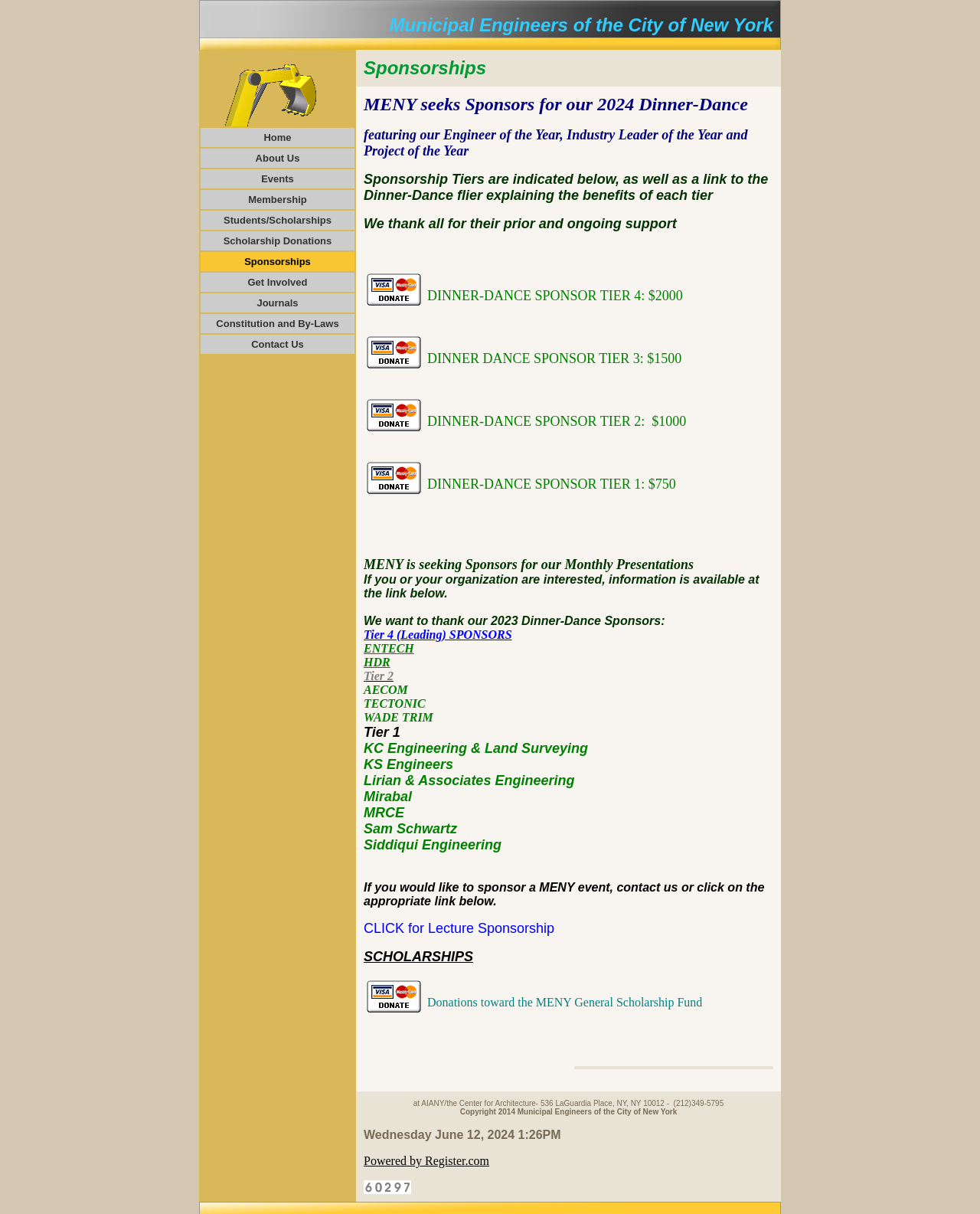What is the payment method mentioned on the webpage? Look at the image and give a one-word or short phrase answer.

PayPal